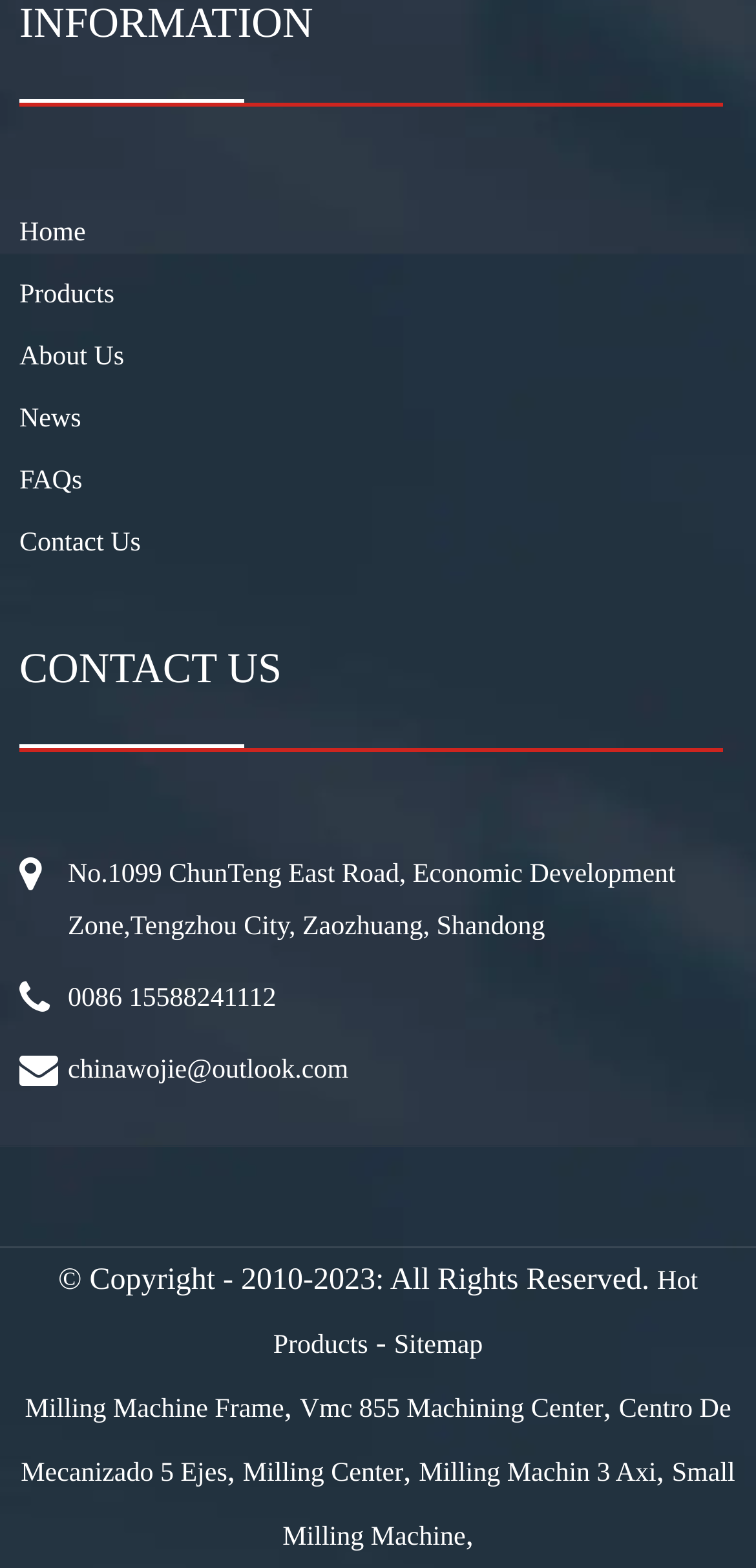Locate the bounding box coordinates of the region to be clicked to comply with the following instruction: "contact us". The coordinates must be four float numbers between 0 and 1, in the form [left, top, right, bottom].

[0.026, 0.328, 0.955, 0.367]